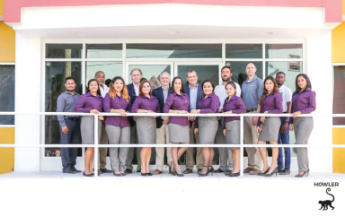Based on what you see in the screenshot, provide a thorough answer to this question: What is the dominant color of the building's exterior?

The caption describes the building's exterior as having vibrant colors of yellow and pink, indicating that these colors are the most prominent features of the building's exterior design.